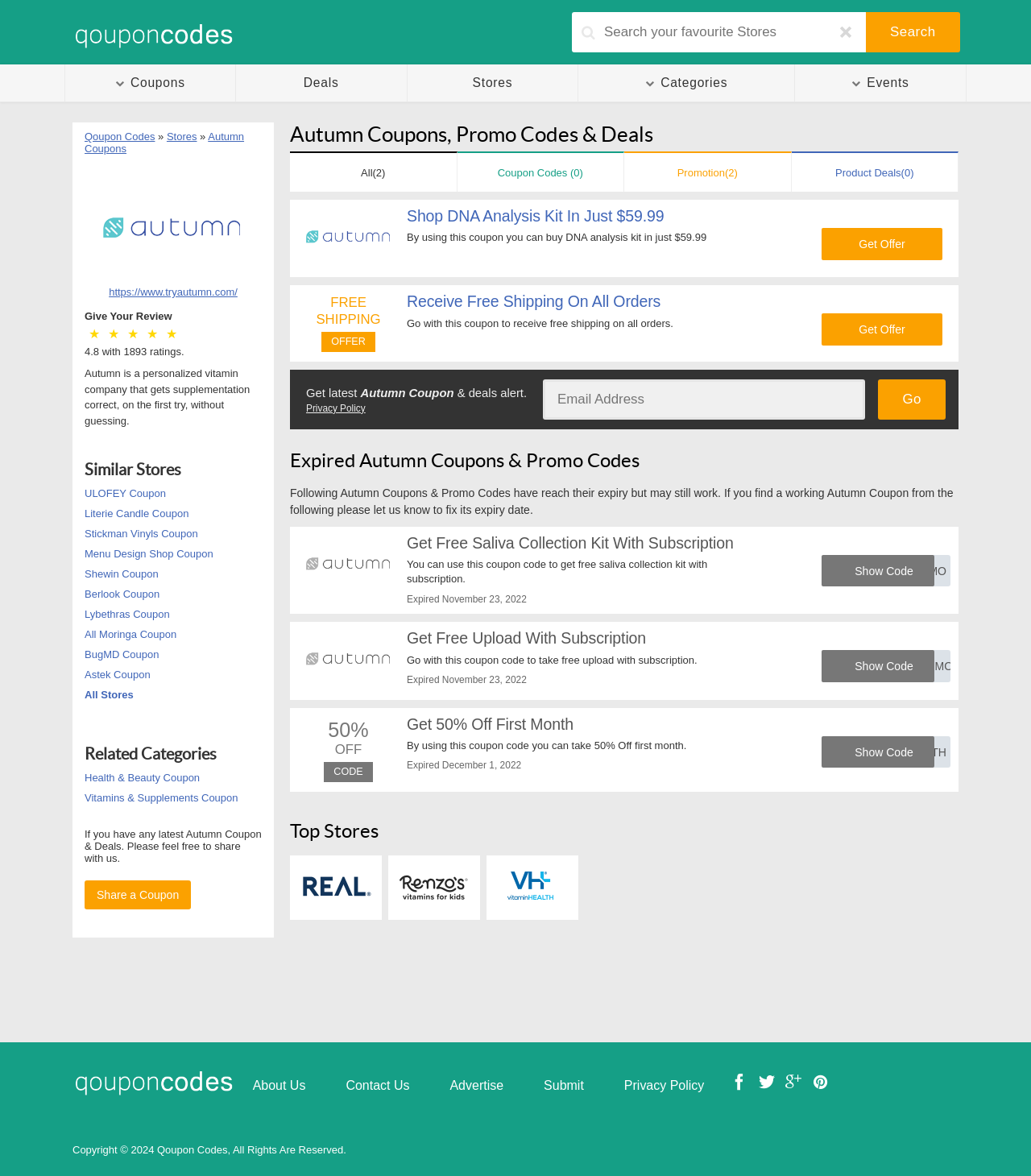Determine the bounding box for the described HTML element: "Get 50% Off First Month". Ensure the coordinates are four float numbers between 0 and 1 in the format [left, top, right, bottom].

[0.395, 0.608, 0.556, 0.623]